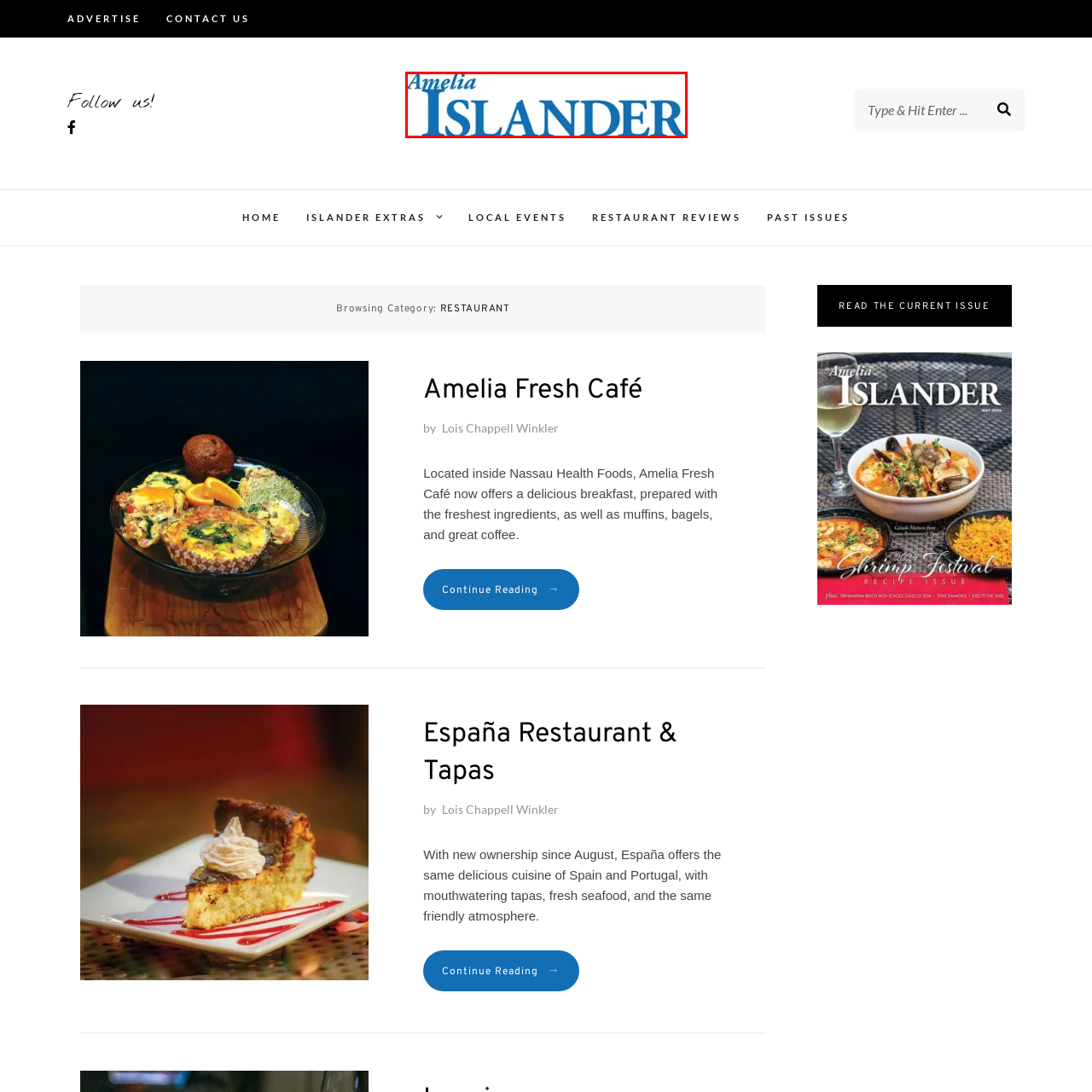View the image highlighted in red and provide one word or phrase: Who is the magazine intended for?

Residents and visitors